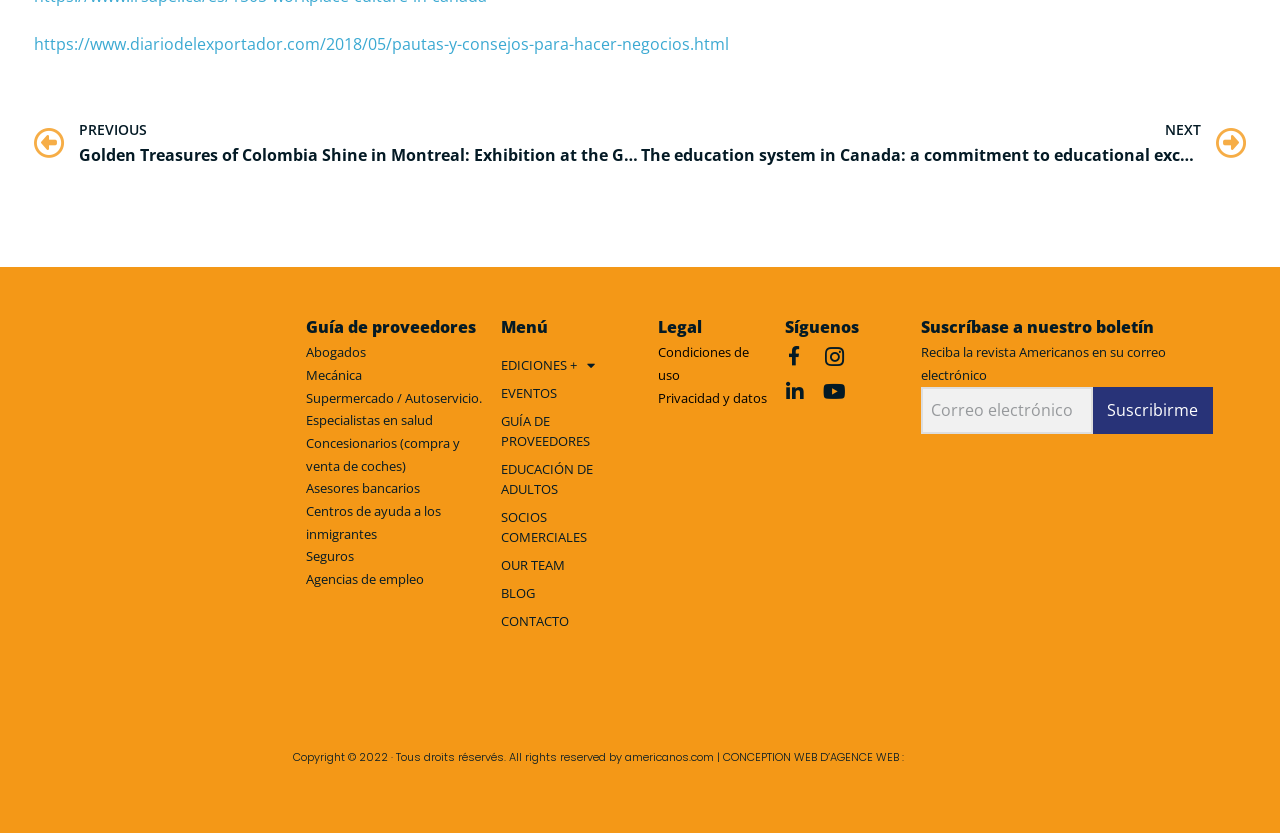What is the text of the first link on the webpage?
Refer to the image and answer the question using a single word or phrase.

Pautas y consejos para hacer negocios